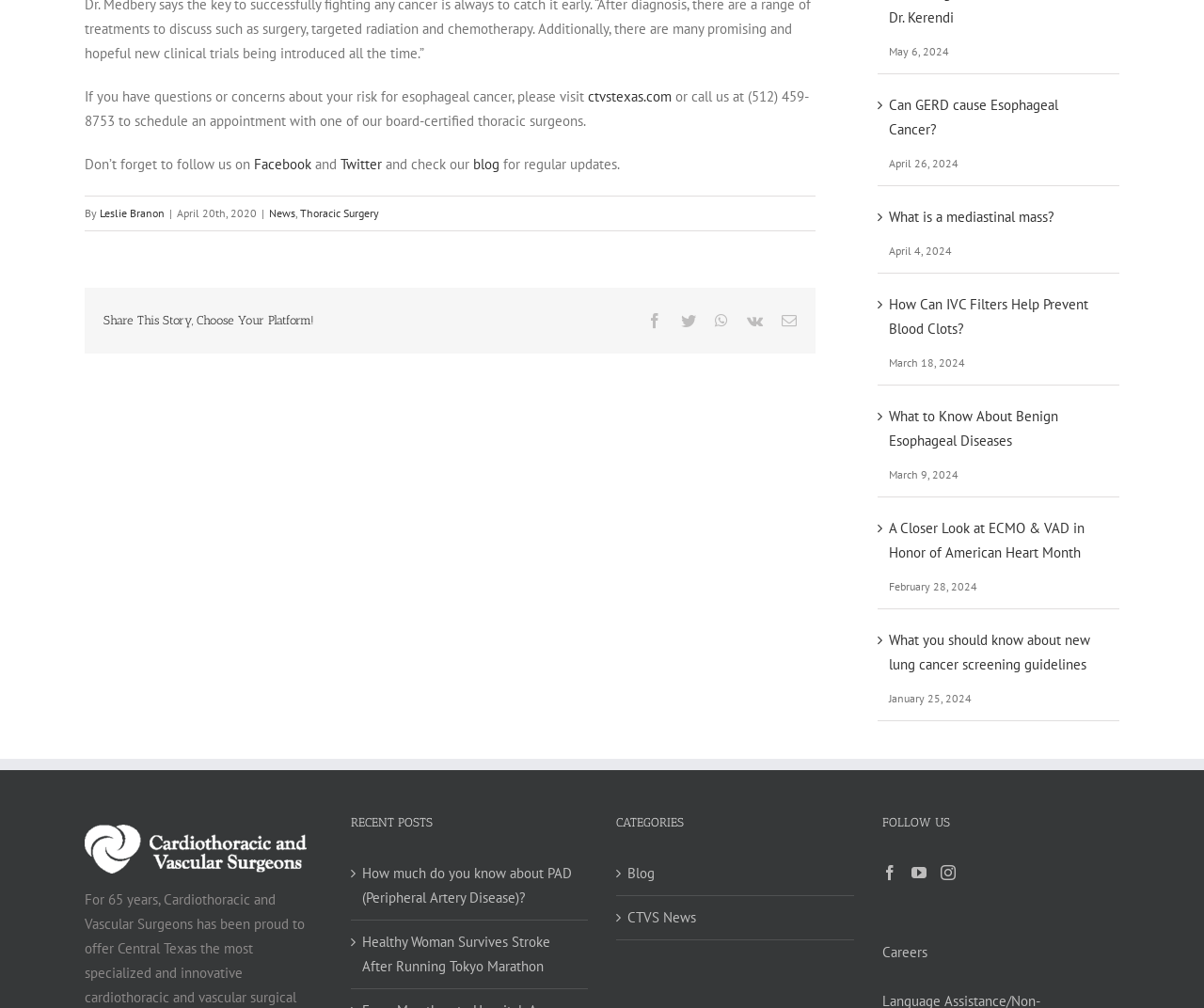What is the date of the blog post 'Can GERD cause Esophageal Cancer?'?
Give a thorough and detailed response to the question.

The date 'May 6, 2024' is located next to the blog post title 'Can GERD cause Esophageal Cancer?' on the right side of the webpage.